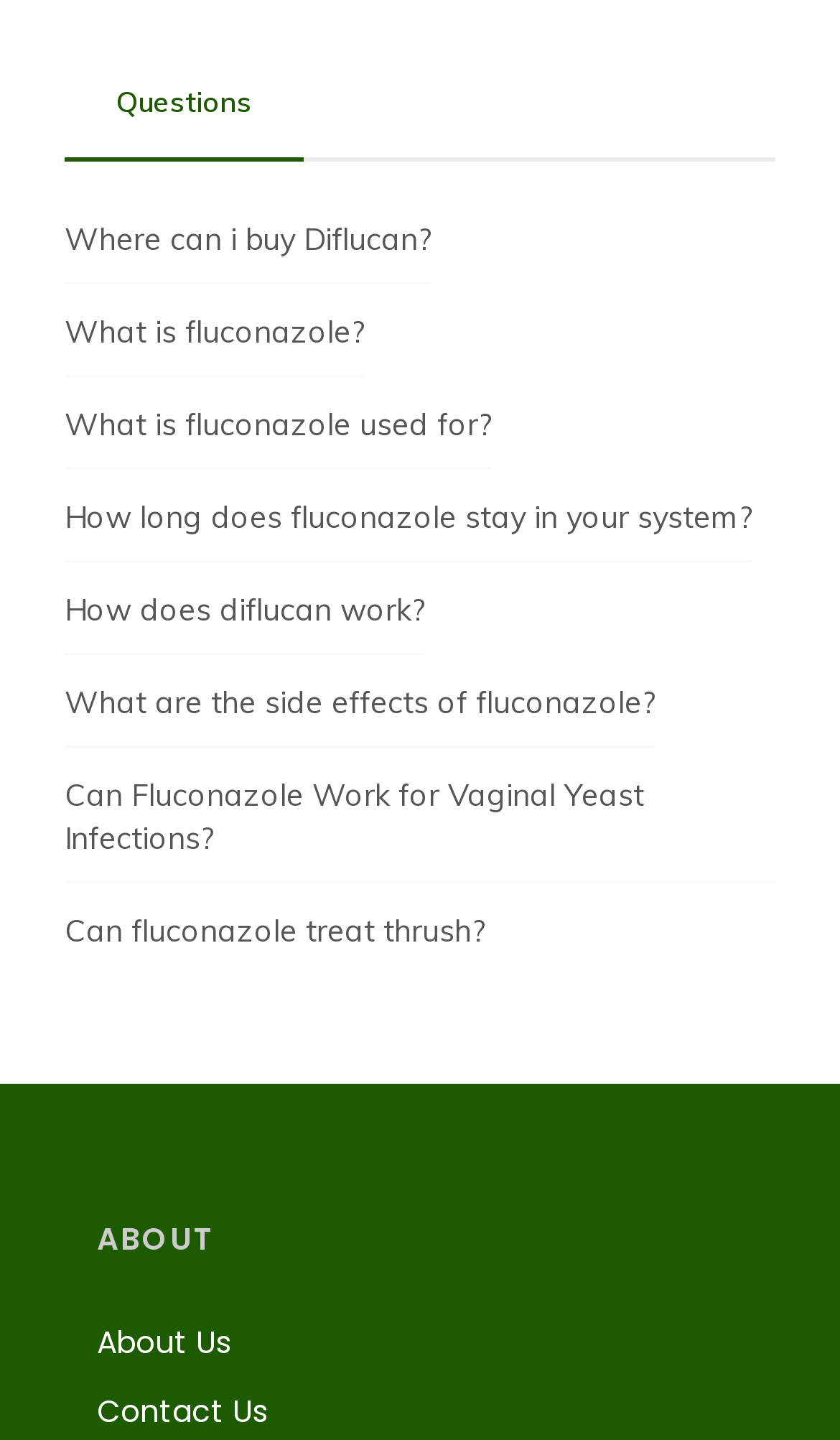Determine the bounding box coordinates for the region that must be clicked to execute the following instruction: "Click on the Home link".

None